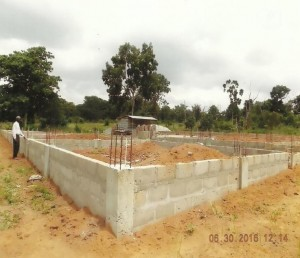What is the date shown in the image?
Refer to the image and answer the question using a single word or phrase.

June 30, 2016